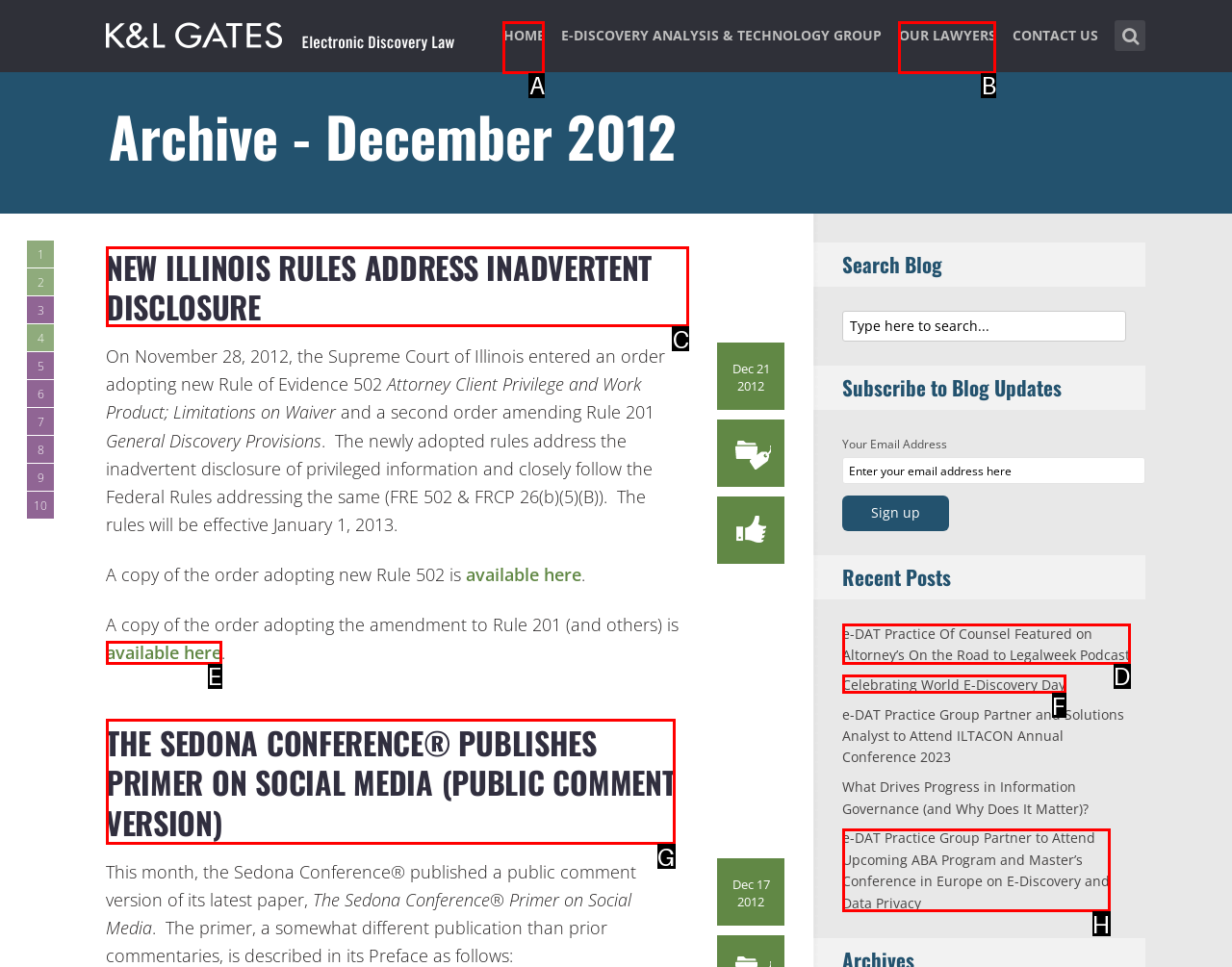Select the correct UI element to complete the task: Read the article about new Illinois rules
Please provide the letter of the chosen option.

C